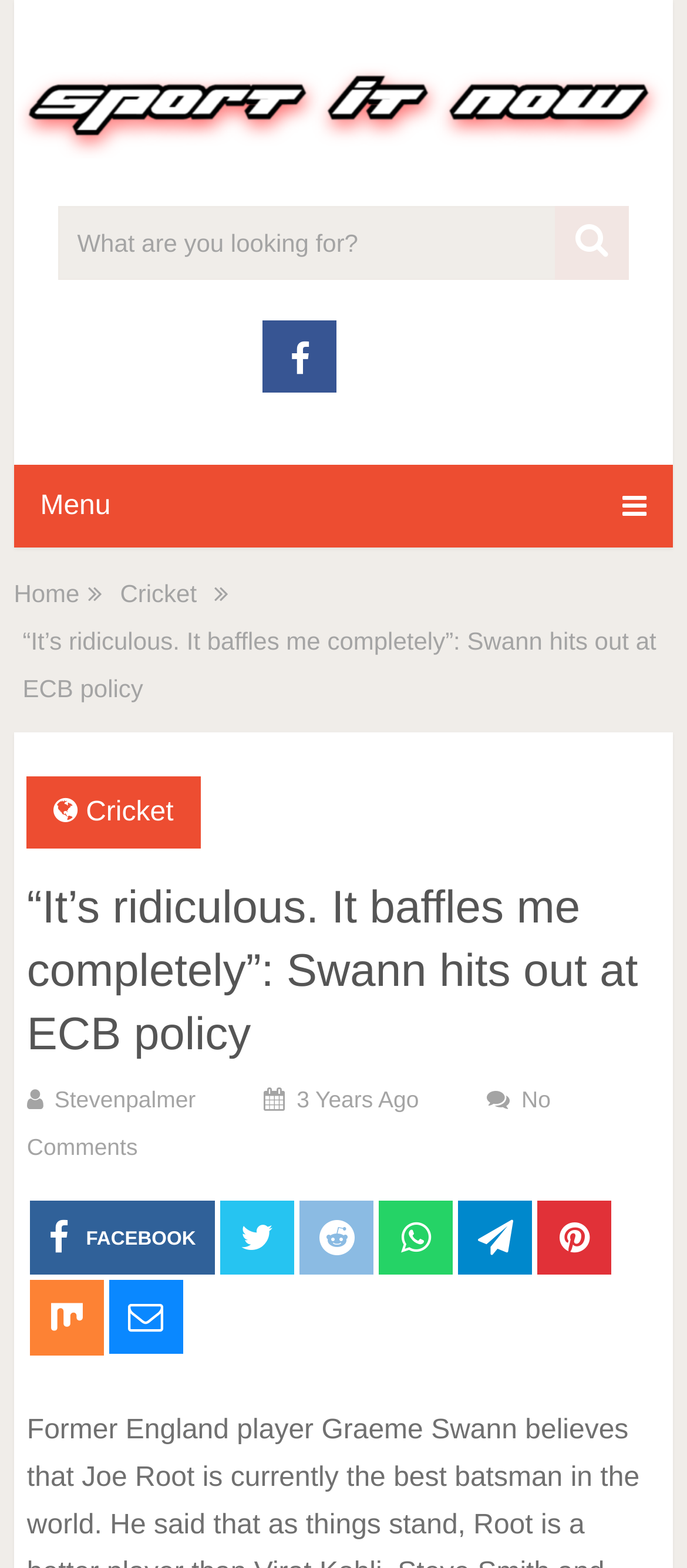Please examine the image and provide a detailed answer to the question: What is Graeme Swann talking about?

Graeme Swann is quoted as saying 'It's ridiculous. It baffles me completely' in relation to the ECB's policy of rotating players in the bio-secure bubble, as indicated by the article's title and content.